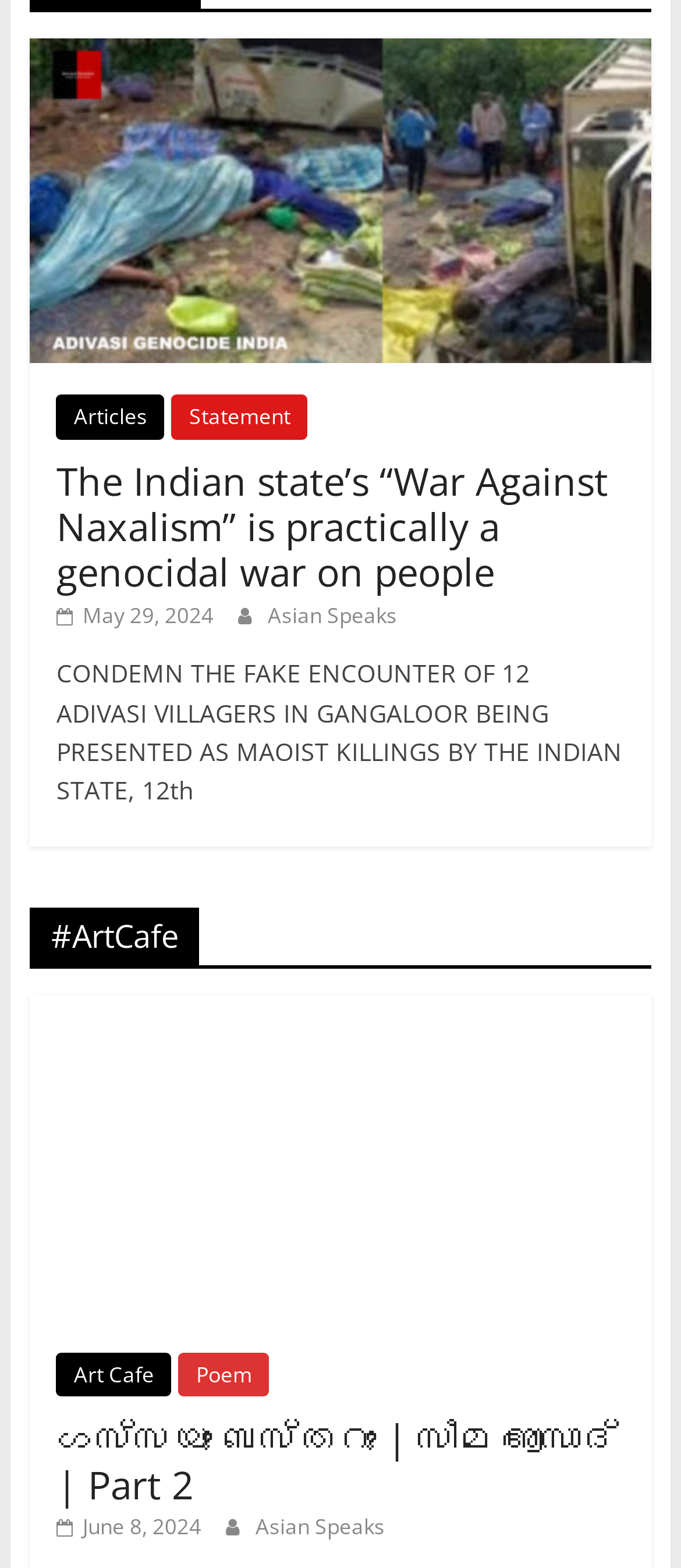How many articles are on the webpage?
Using the visual information from the image, give a one-word or short-phrase answer.

2